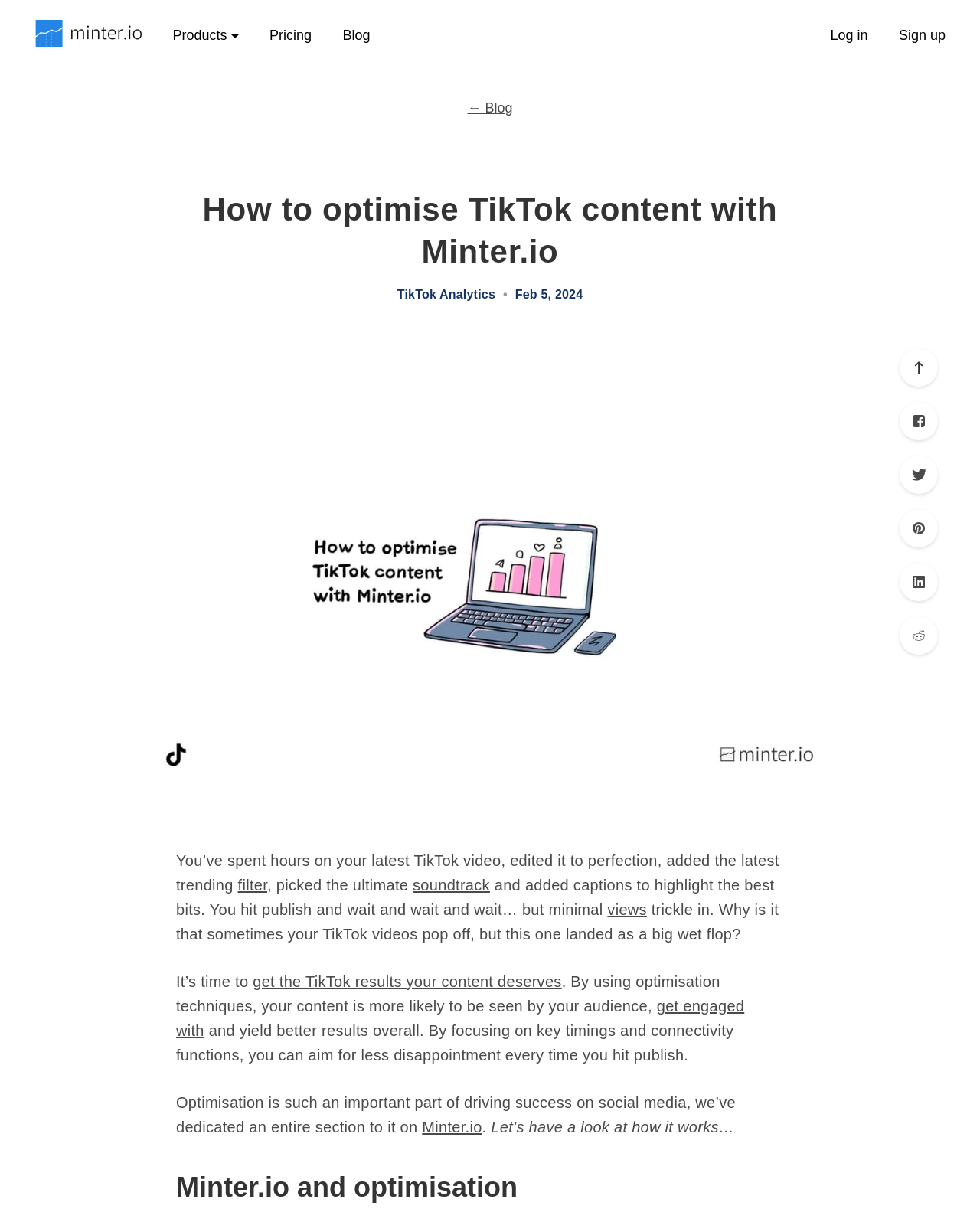Please locate the clickable area by providing the bounding box coordinates to follow this instruction: "Scroll to top".

[0.918, 0.285, 0.957, 0.316]